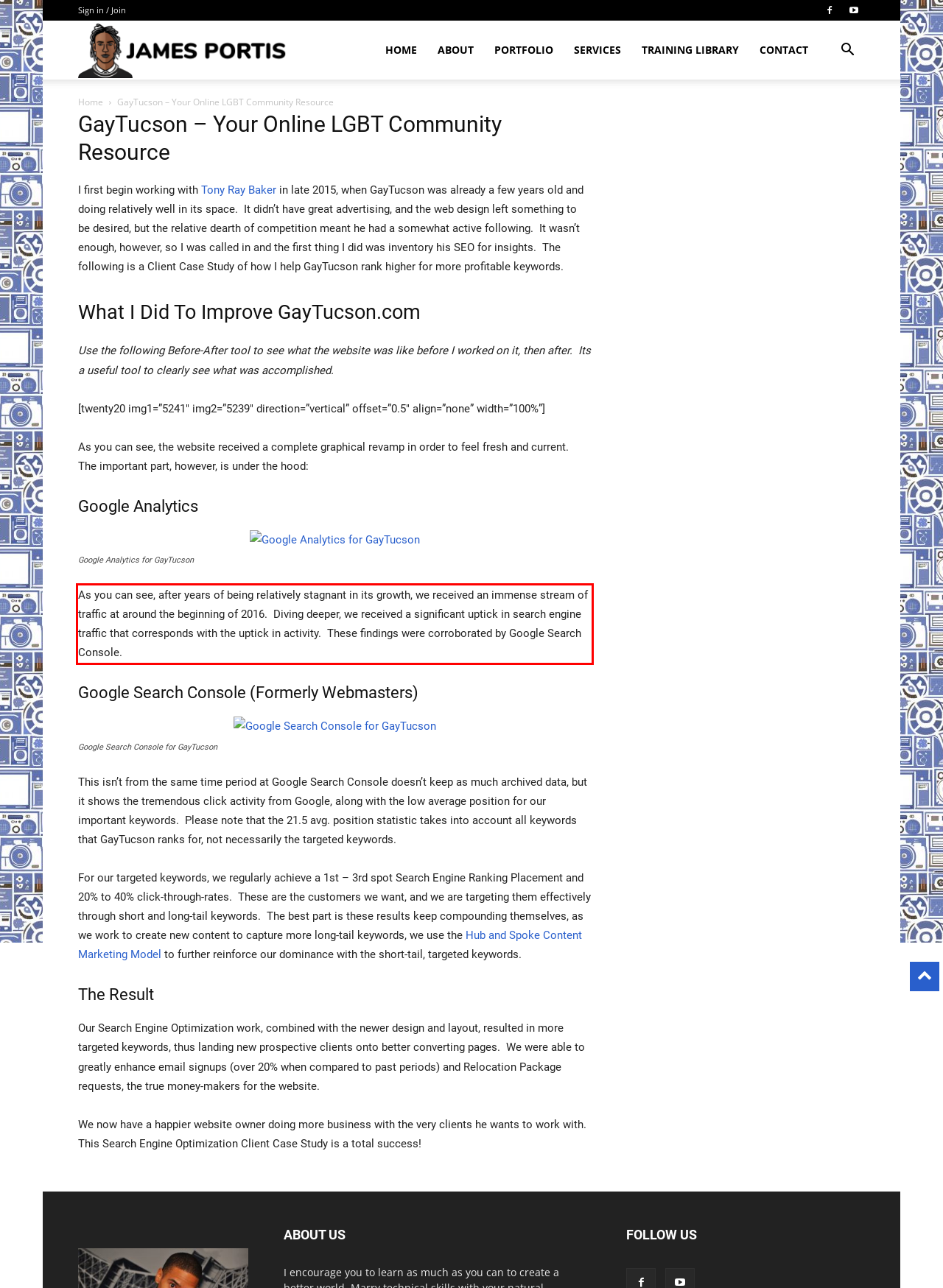In the given screenshot, locate the red bounding box and extract the text content from within it.

As you can see, after years of being relatively stagnant in its growth, we received an immense stream of traffic at around the beginning of 2016. Diving deeper, we received a significant uptick in search engine traffic that corresponds with the uptick in activity. These findings were corroborated by Google Search Console.